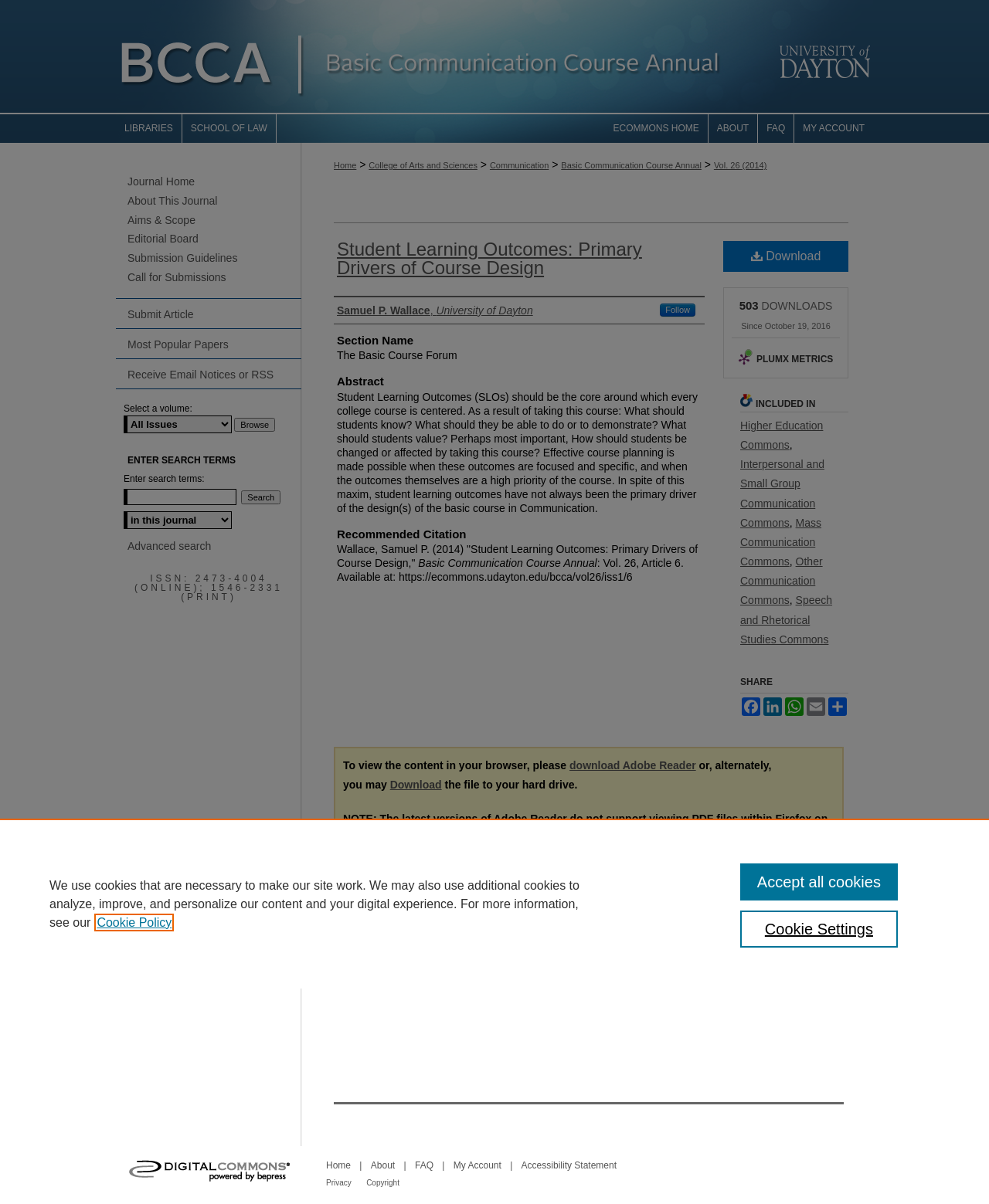Who is the author of the article?
Refer to the image and offer an in-depth and detailed answer to the question.

The author of the article can be found in the 'Authors' section which is located below the title of the article. The text 'Samuel P. Wallace, University of Dayton' indicates that Samuel P. Wallace is the author of the article.